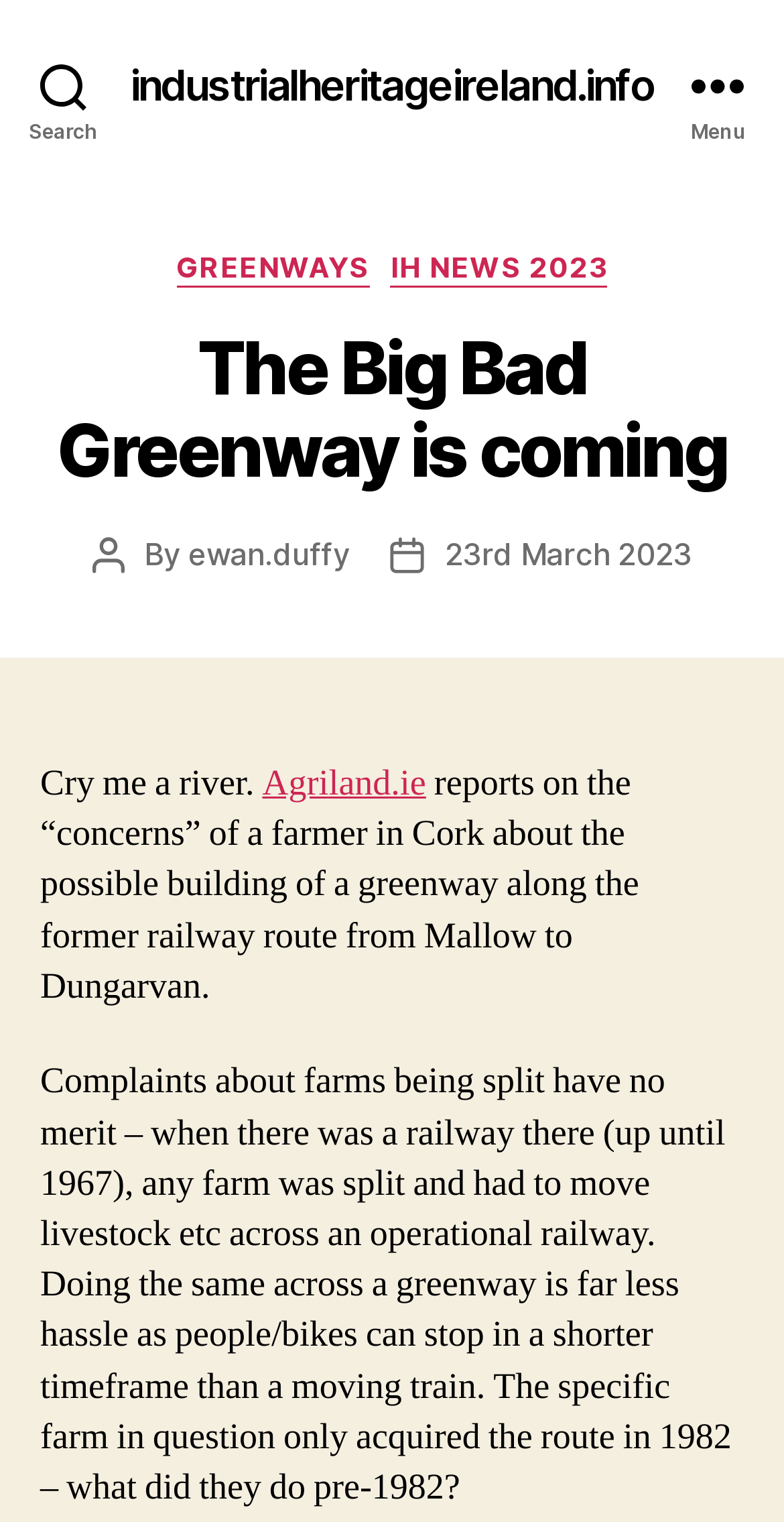What is the name of the author of the post?
Provide a fully detailed and comprehensive answer to the question.

I found the author's name by looking at the text 'Post author' and the corresponding link 'ewan.duffy' which is located below the heading 'The Big Bad Greenway is coming'.